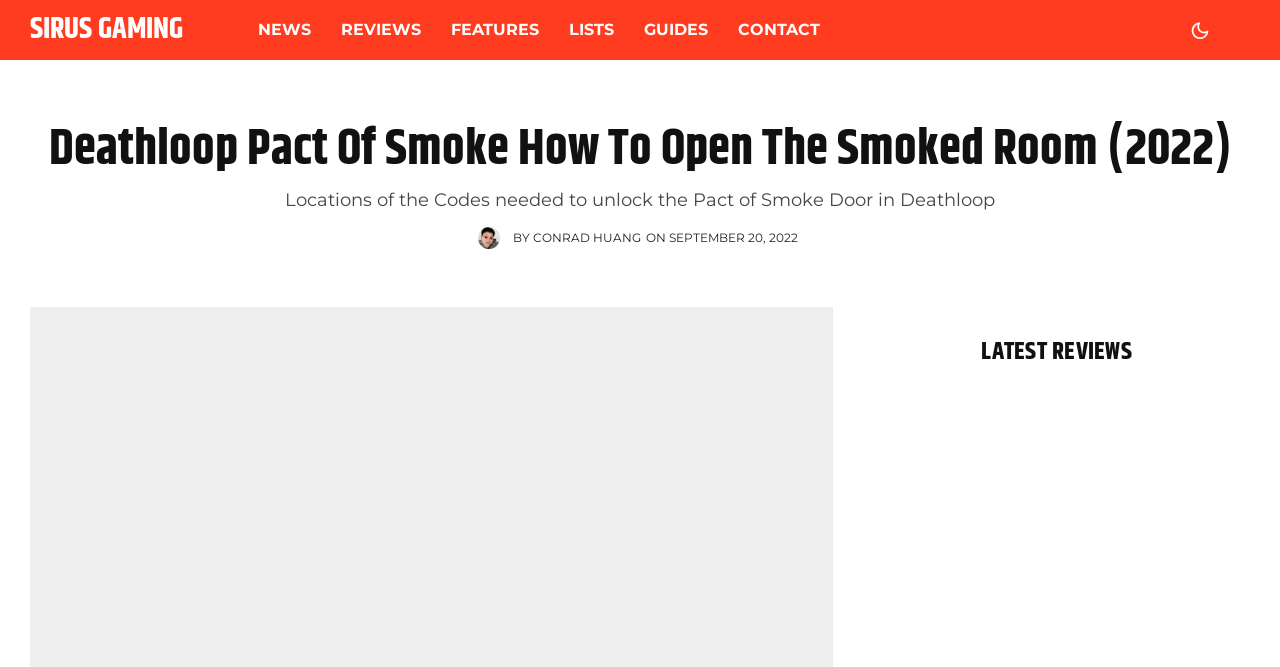Using the provided element description: "News", determine the bounding box coordinates of the corresponding UI element in the screenshot.

[0.19, 0.0, 0.255, 0.09]